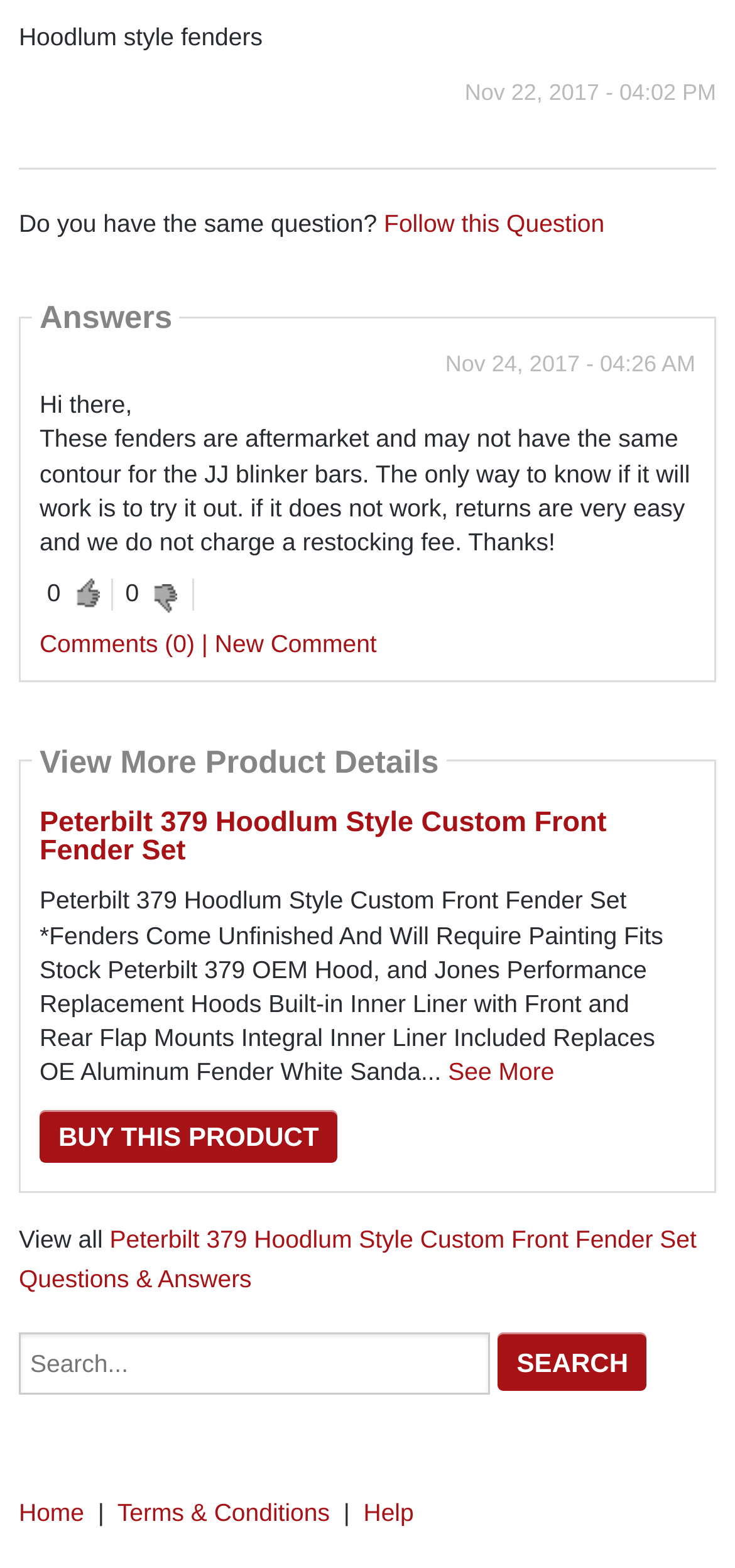Using the given description, provide the bounding box coordinates formatted as (top-left x, top-left y, bottom-right x, bottom-right y), with all values being floating point numbers between 0 and 1. Description: parent_node: Search... name="keywords" placeholder="Search..."

[0.026, 0.85, 0.667, 0.889]